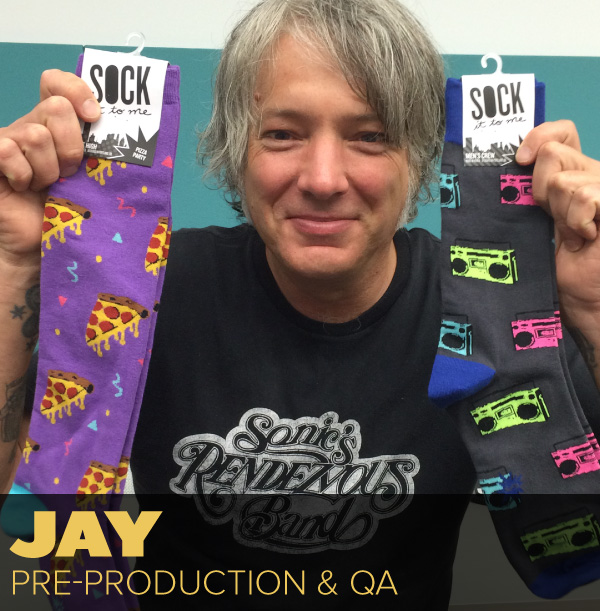Answer the question below using just one word or a short phrase: 
What is Jay holding in his left hand?

purple socks